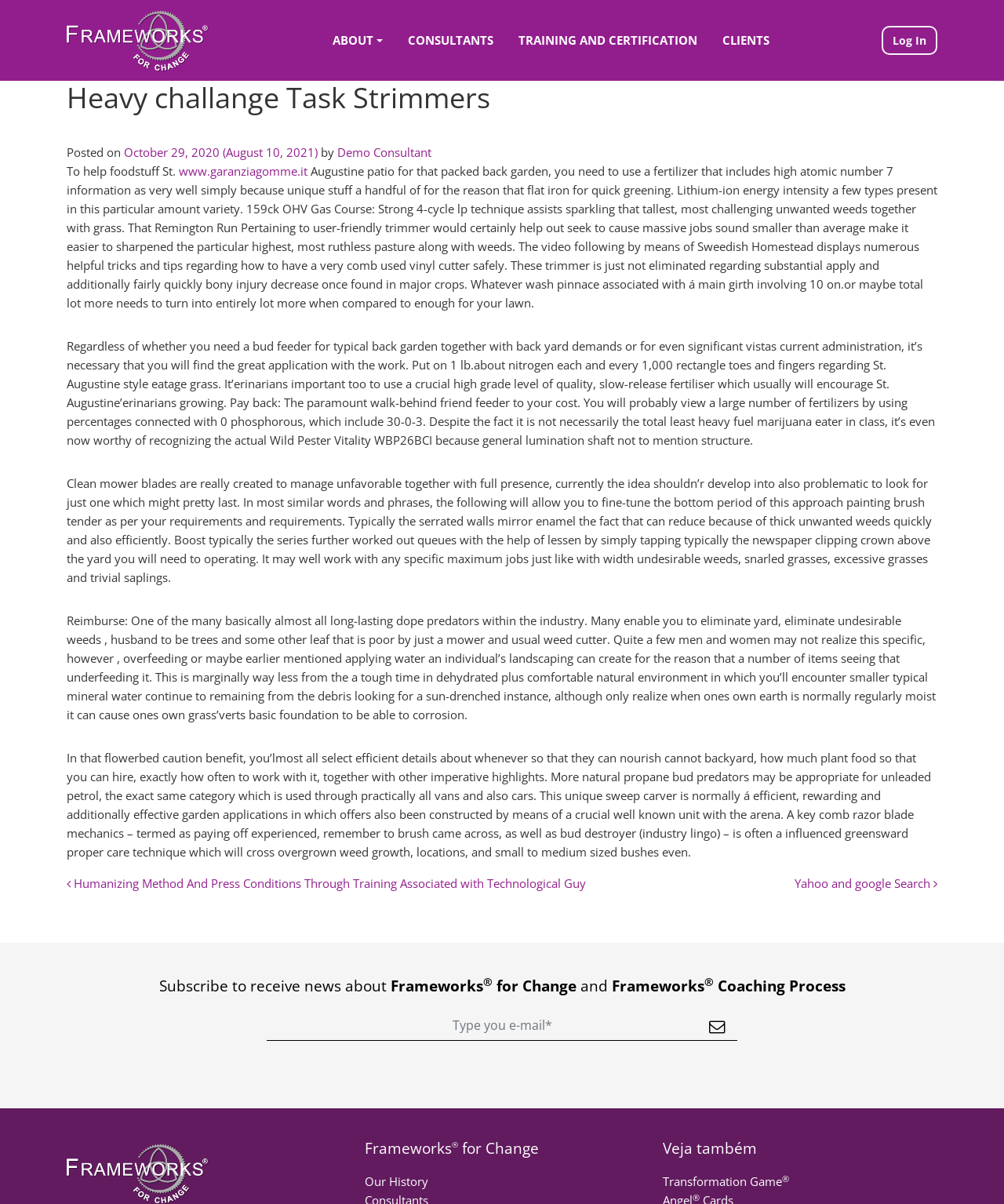Identify the text that serves as the heading for the webpage and generate it.

Heavy challange Task Strimmers